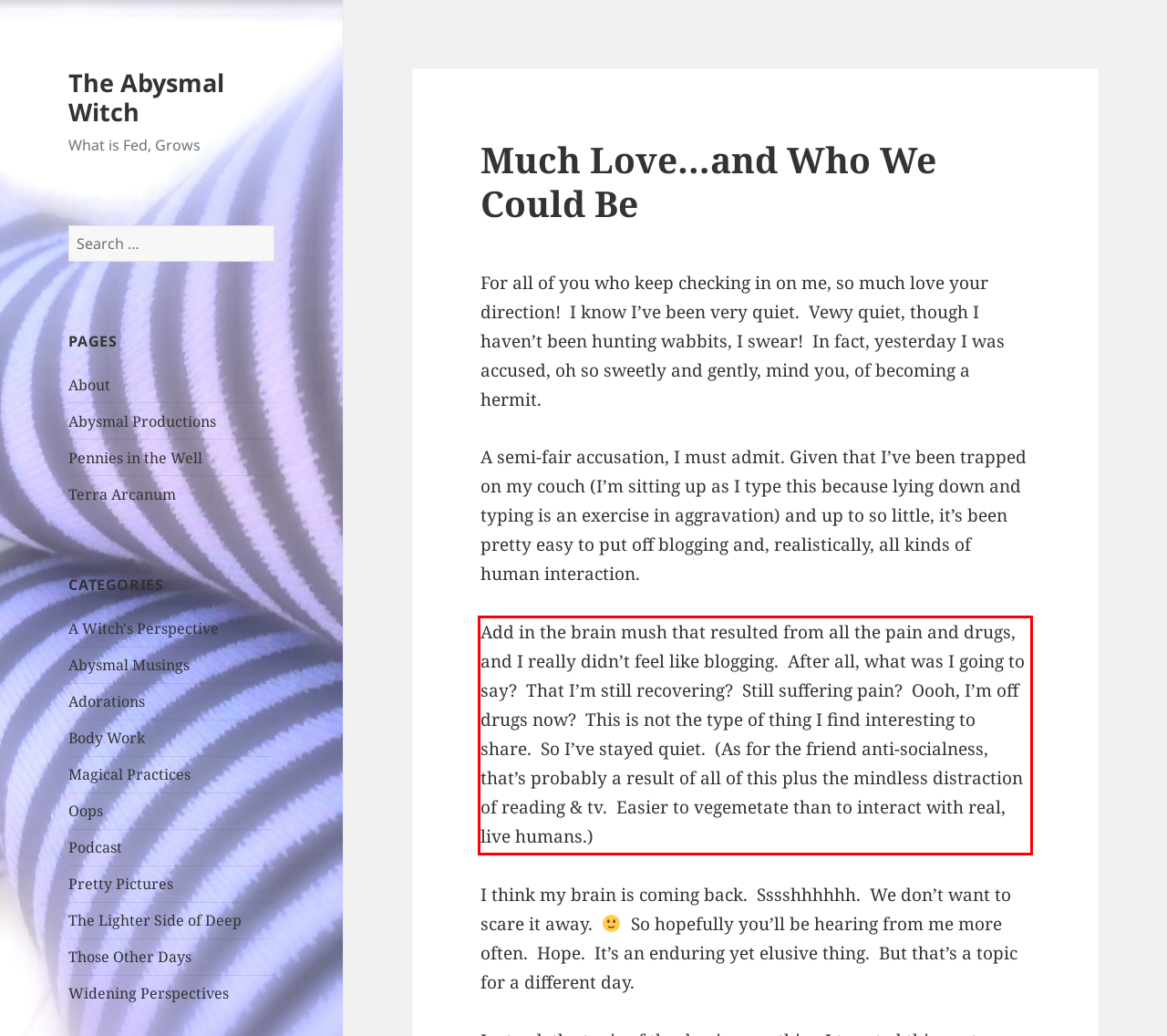The screenshot provided shows a webpage with a red bounding box. Apply OCR to the text within this red bounding box and provide the extracted content.

Add in the brain mush that resulted from all the pain and drugs, and I really didn’t feel like blogging. After all, what was I going to say? That I’m still recovering? Still suffering pain? Oooh, I’m off drugs now? This is not the type of thing I find interesting to share. So I’ve stayed quiet. (As for the friend anti-socialness, that’s probably a result of all of this plus the mindless distraction of reading & tv. Easier to vegemetate than to interact with real, live humans.)